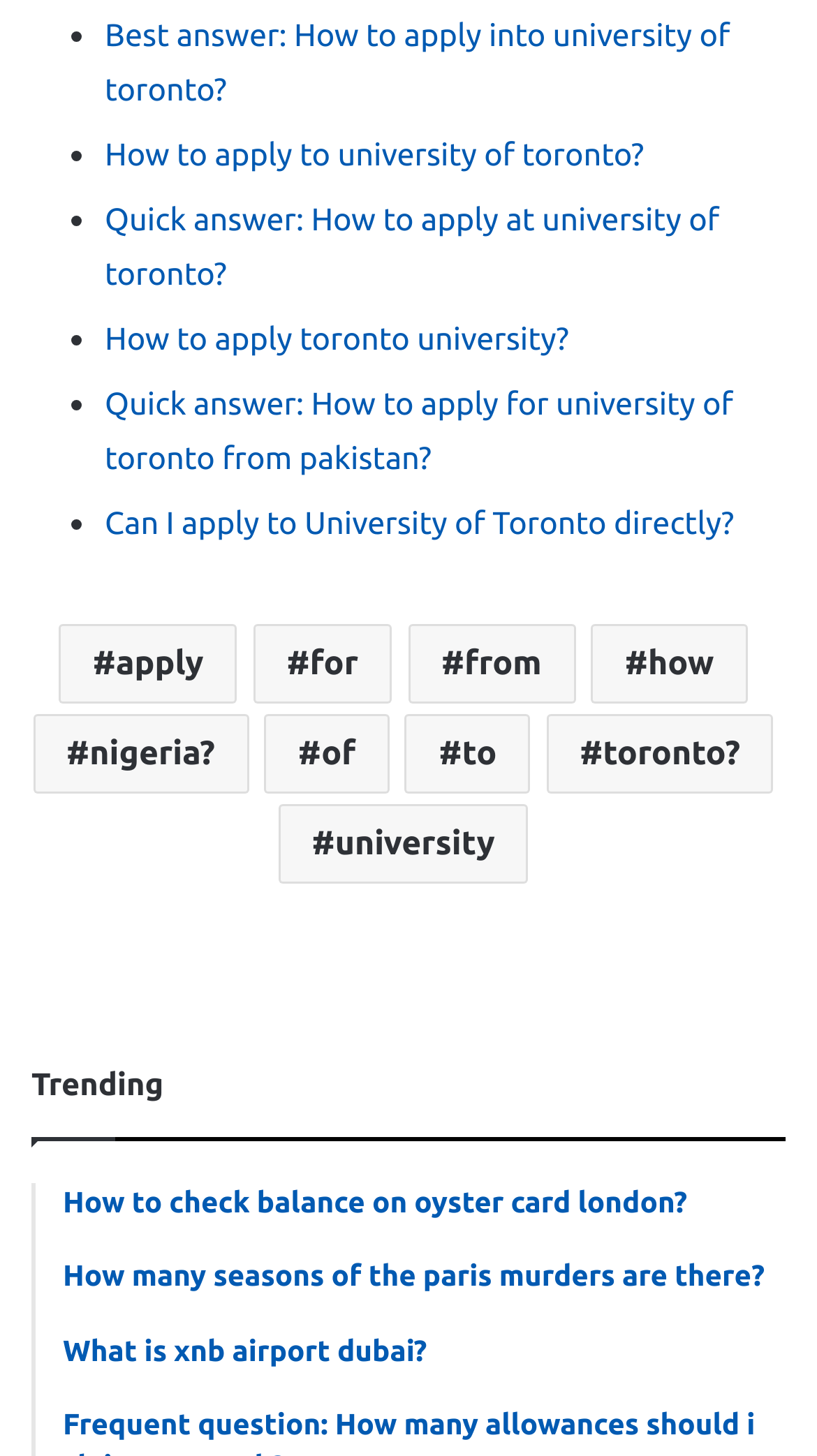Please provide a detailed answer to the question below based on the screenshot: 
How many links are there about University of Toronto?

There are 5 links about University of Toronto, which can be identified by their text content, such as 'How to apply into university of toronto?', 'How to apply to university of toronto?', and so on.